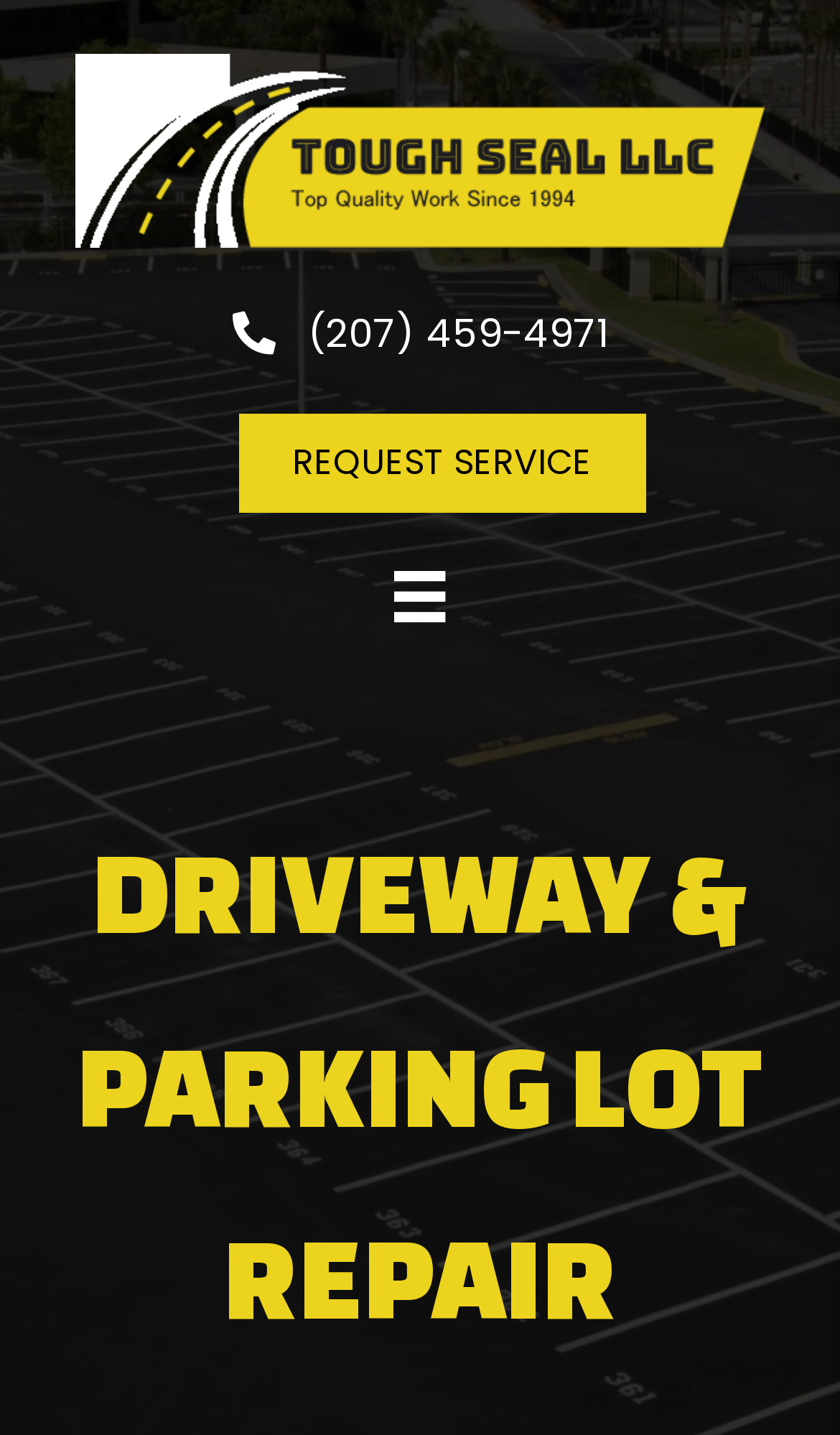What is the purpose of the 'Request Service' button?
Look at the image and respond with a one-word or short-phrase answer.

To request service